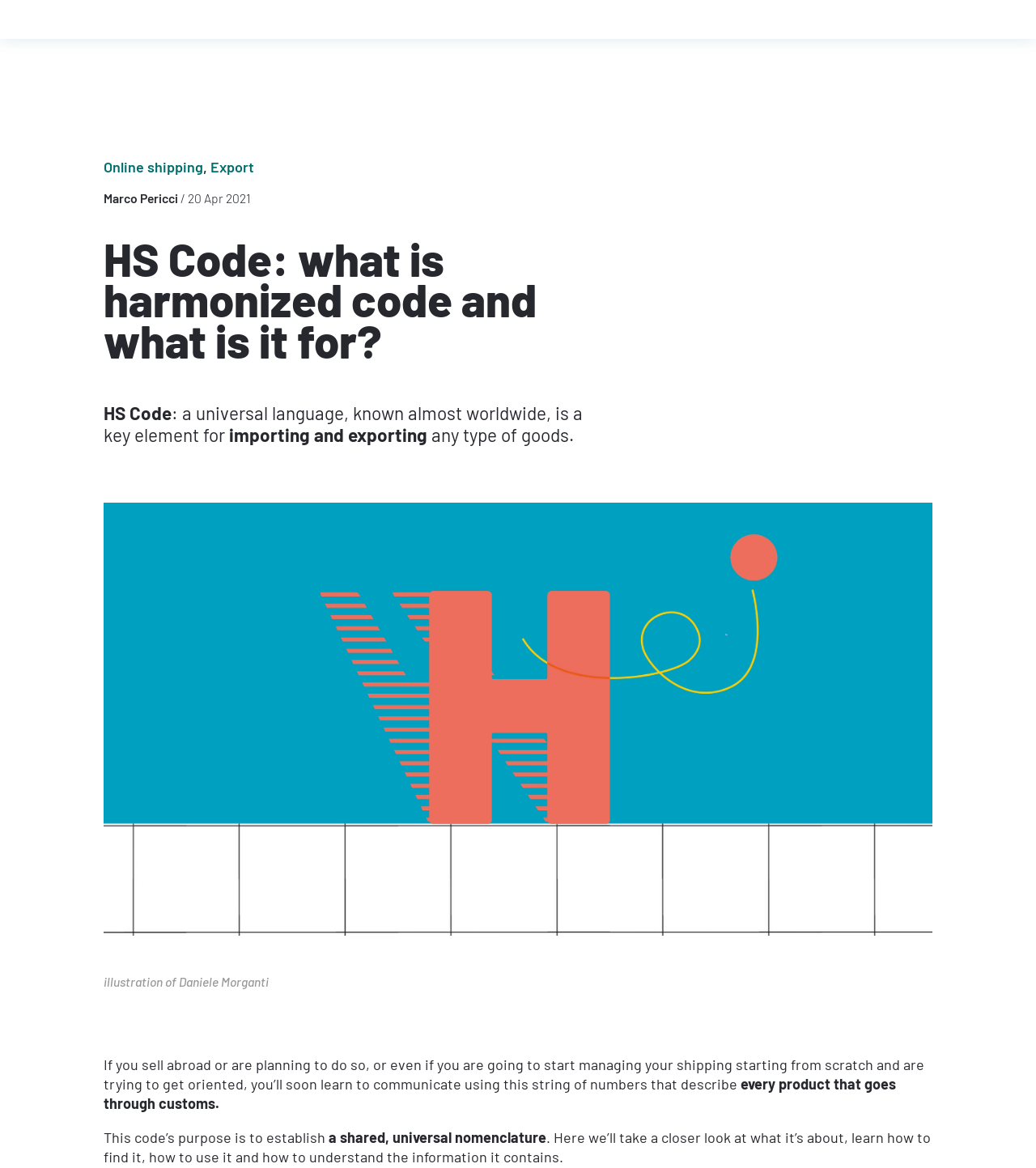Answer the question using only one word or a concise phrase: What is the topic of the article?

HS Code